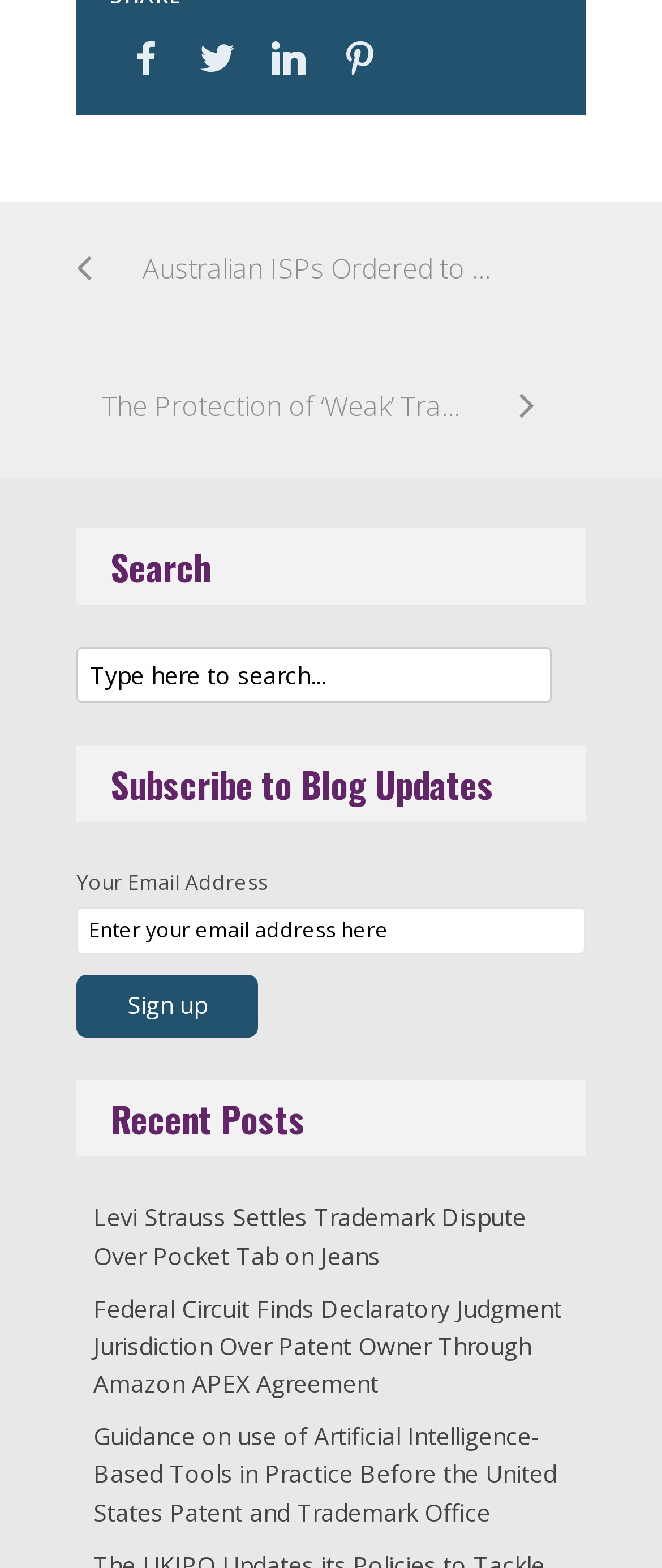Please identify the bounding box coordinates of the clickable region that I should interact with to perform the following instruction: "Subscribe to blog updates". The coordinates should be expressed as four float numbers between 0 and 1, i.e., [left, top, right, bottom].

[0.115, 0.622, 0.39, 0.662]